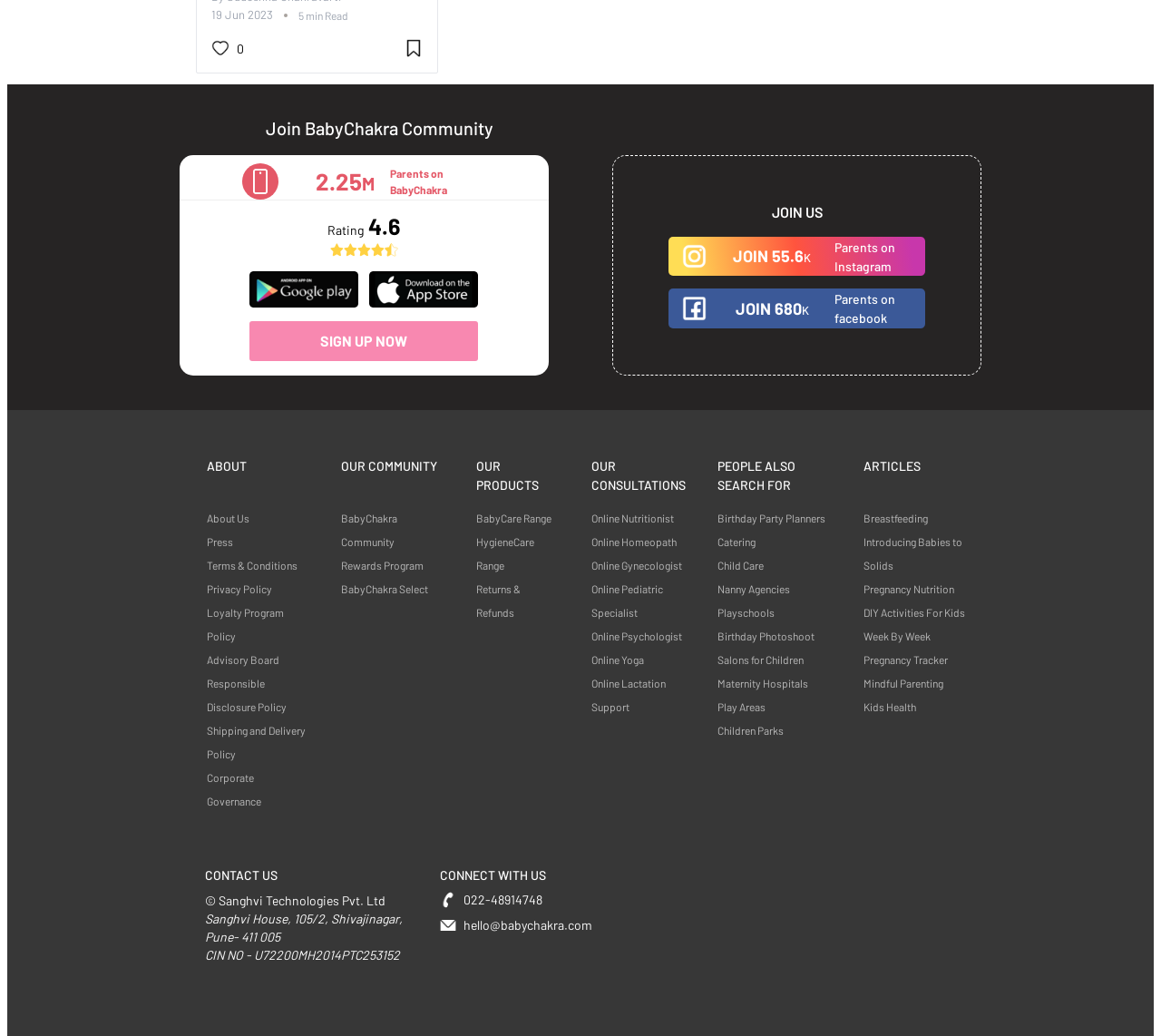Please locate the bounding box coordinates of the element that needs to be clicked to achieve the following instruction: "Click the SIGN UP NOW button". The coordinates should be four float numbers between 0 and 1, i.e., [left, top, right, bottom].

[0.215, 0.31, 0.412, 0.349]